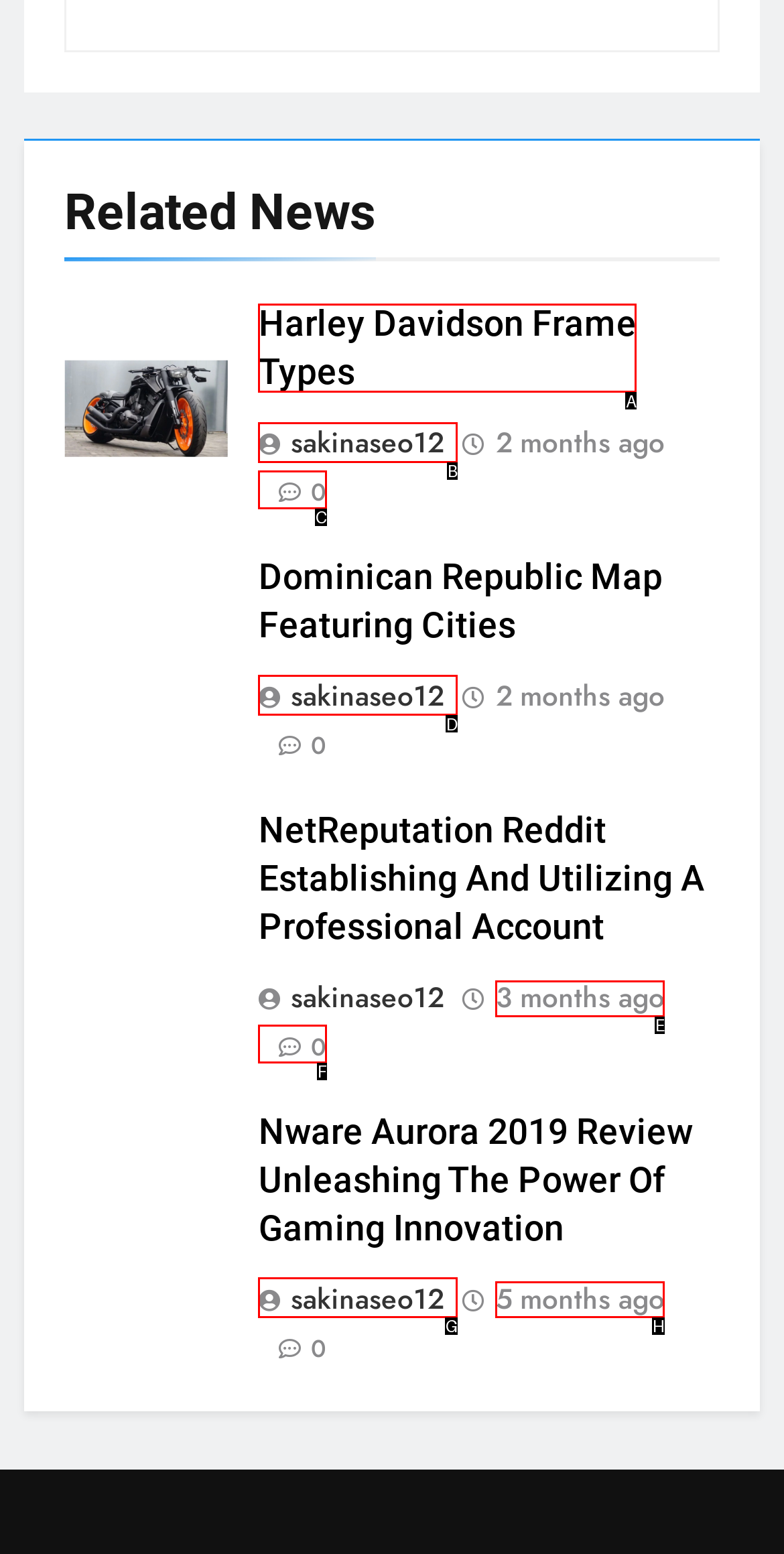Using the description: 5 months ago, find the corresponding HTML element. Provide the letter of the matching option directly.

H